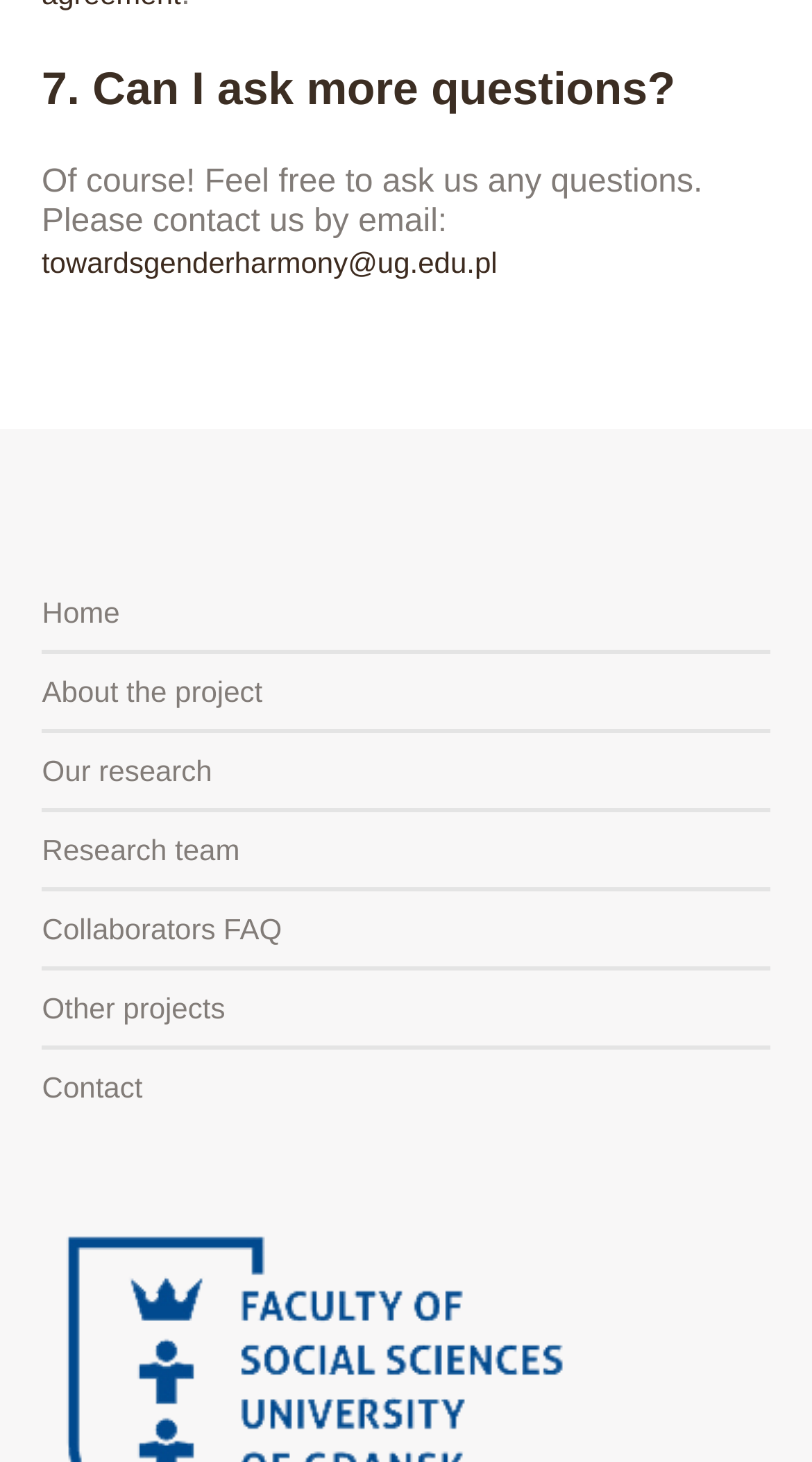Identify the bounding box coordinates for the element that needs to be clicked to fulfill this instruction: "visit Rotary International". Provide the coordinates in the format of four float numbers between 0 and 1: [left, top, right, bottom].

None